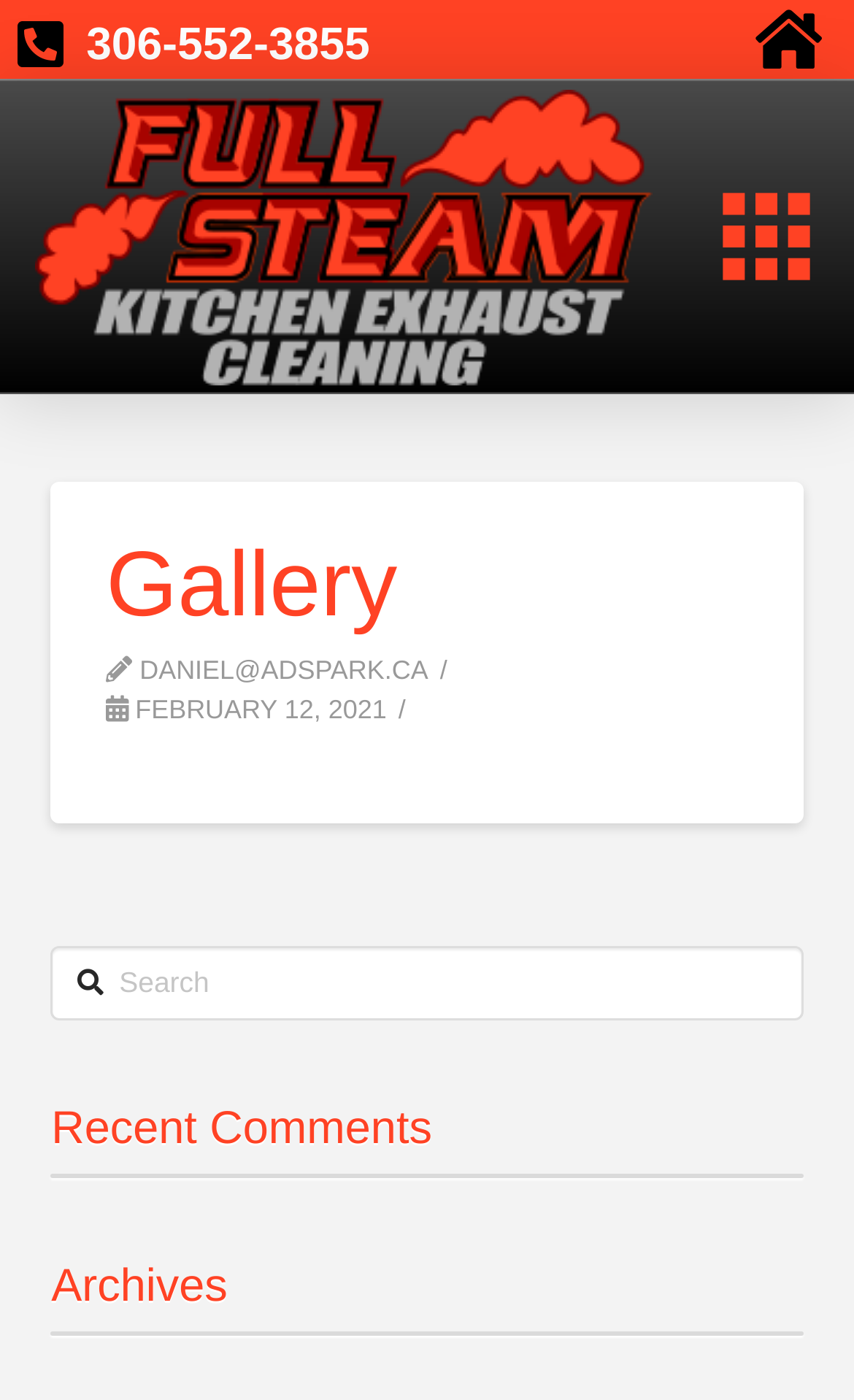Respond to the question below with a single word or phrase:
What is the date of the latest article?

FEBRUARY 12, 2021